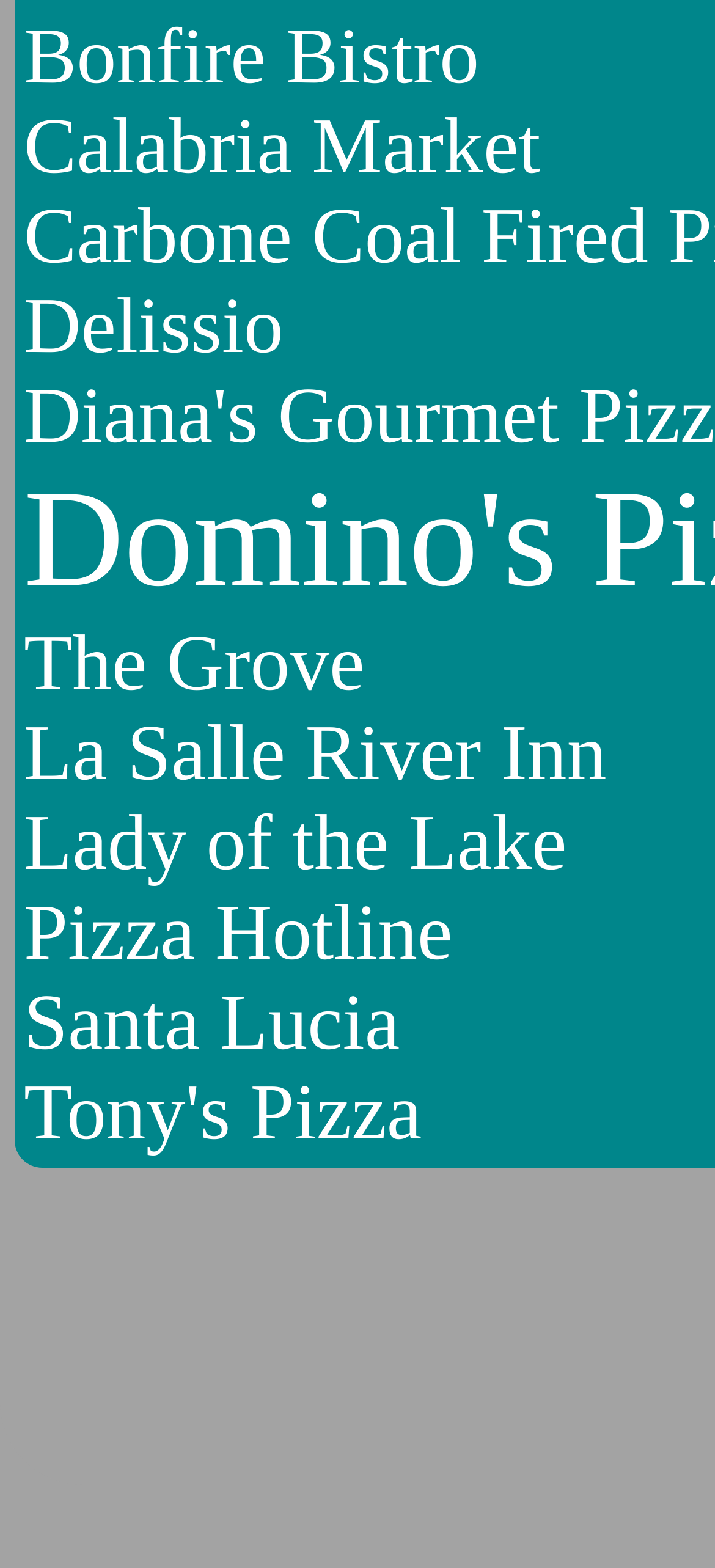Identify the bounding box coordinates of the section that should be clicked to achieve the task described: "visit Bonfire Bistro".

[0.033, 0.009, 0.67, 0.064]